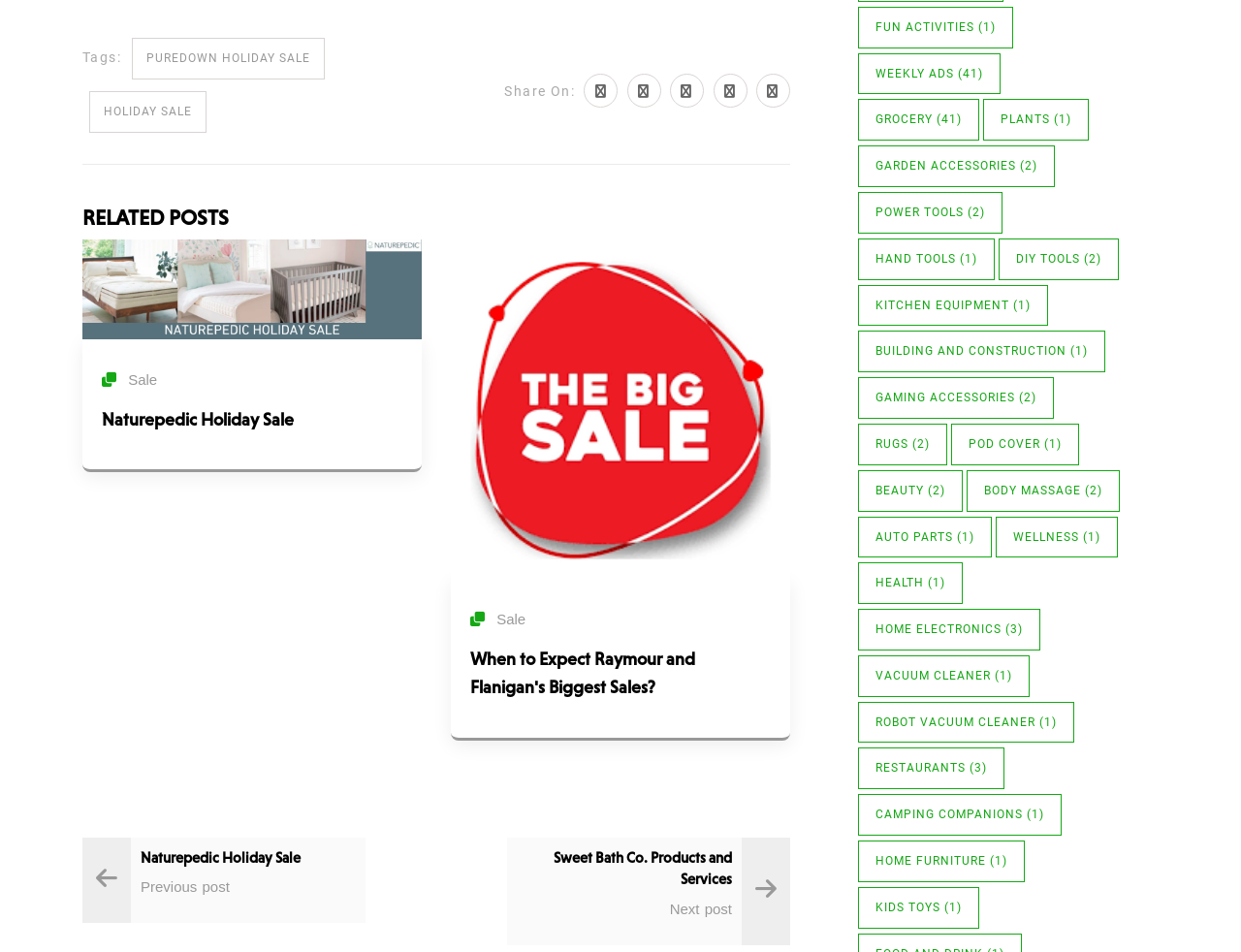What is the position of 'Hand Tools' relative to 'Power tools'?
Using the image, provide a concise answer in one word or a short phrase.

below